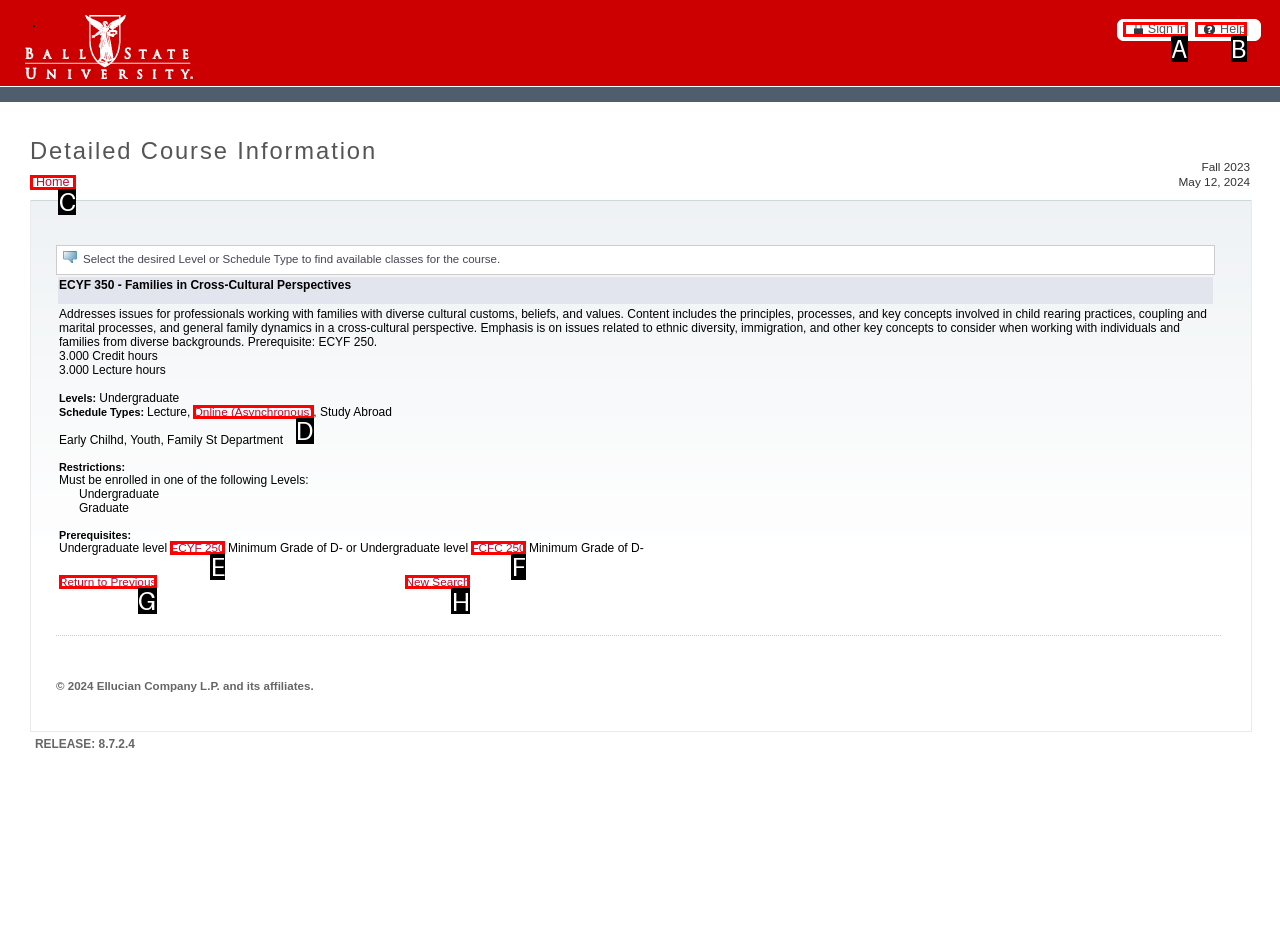Select the correct UI element to complete the task: New search
Please provide the letter of the chosen option.

H